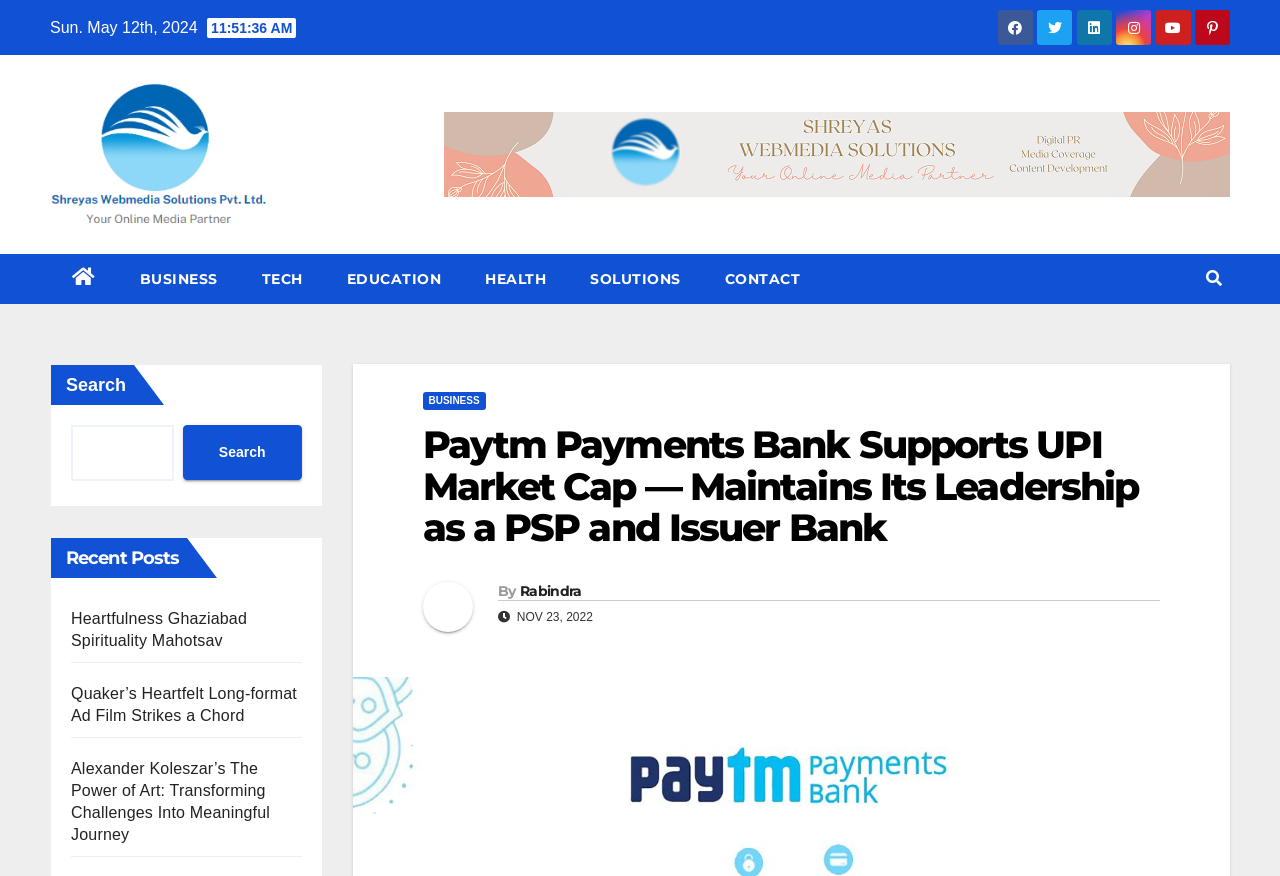Determine the bounding box for the HTML element described here: "alt="Shreyas Webmedia Solutions"". The coordinates should be given as [left, top, right, bottom] with each number being a float between 0 and 1.

[0.039, 0.091, 0.213, 0.261]